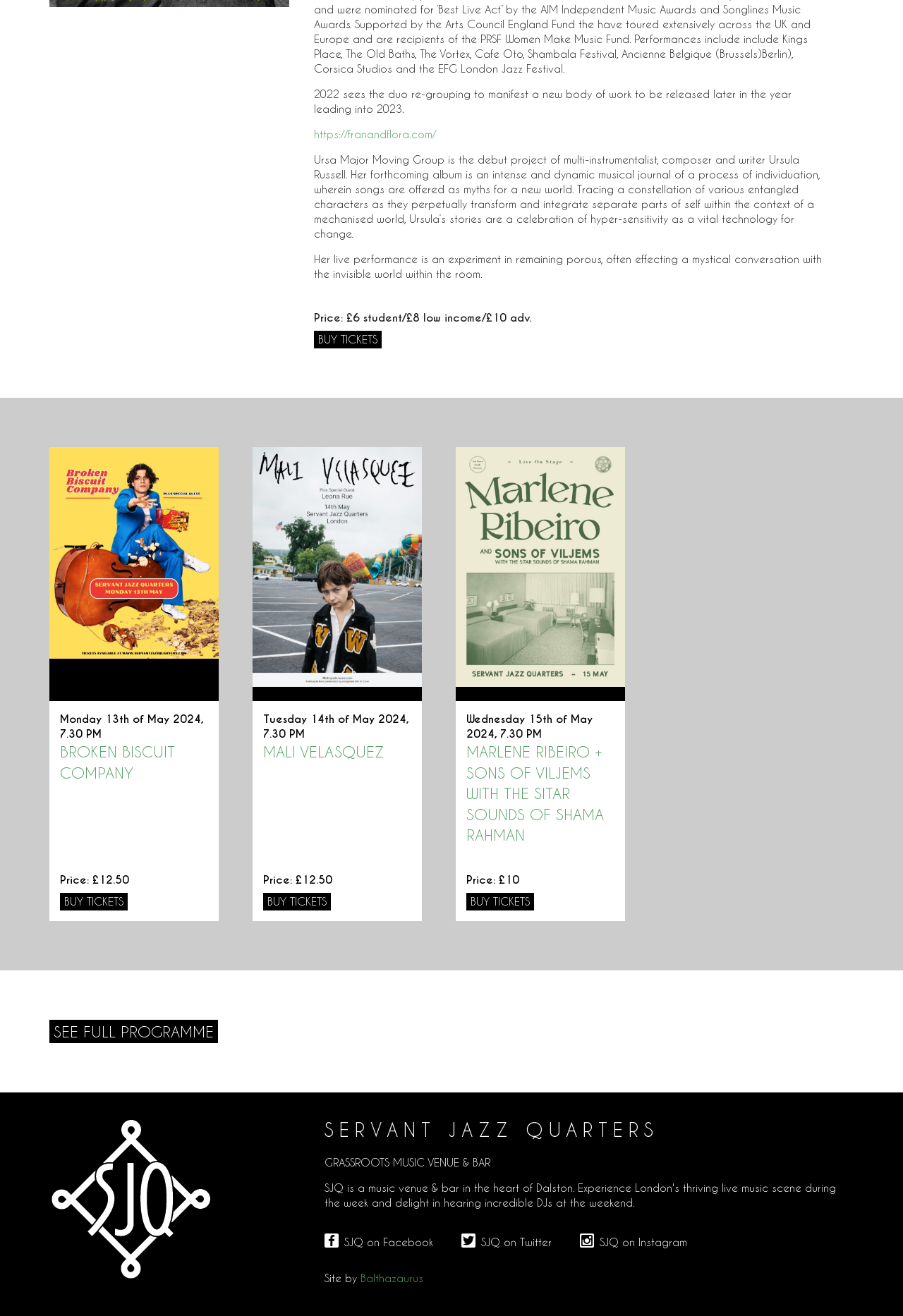Bounding box coordinates should be provided in the format (top-left x, top-left y, bottom-right x, bottom-right y) with all values between 0 and 1. Identify the bounding box for this UI element: Mali Velasquez

[0.291, 0.565, 0.426, 0.578]